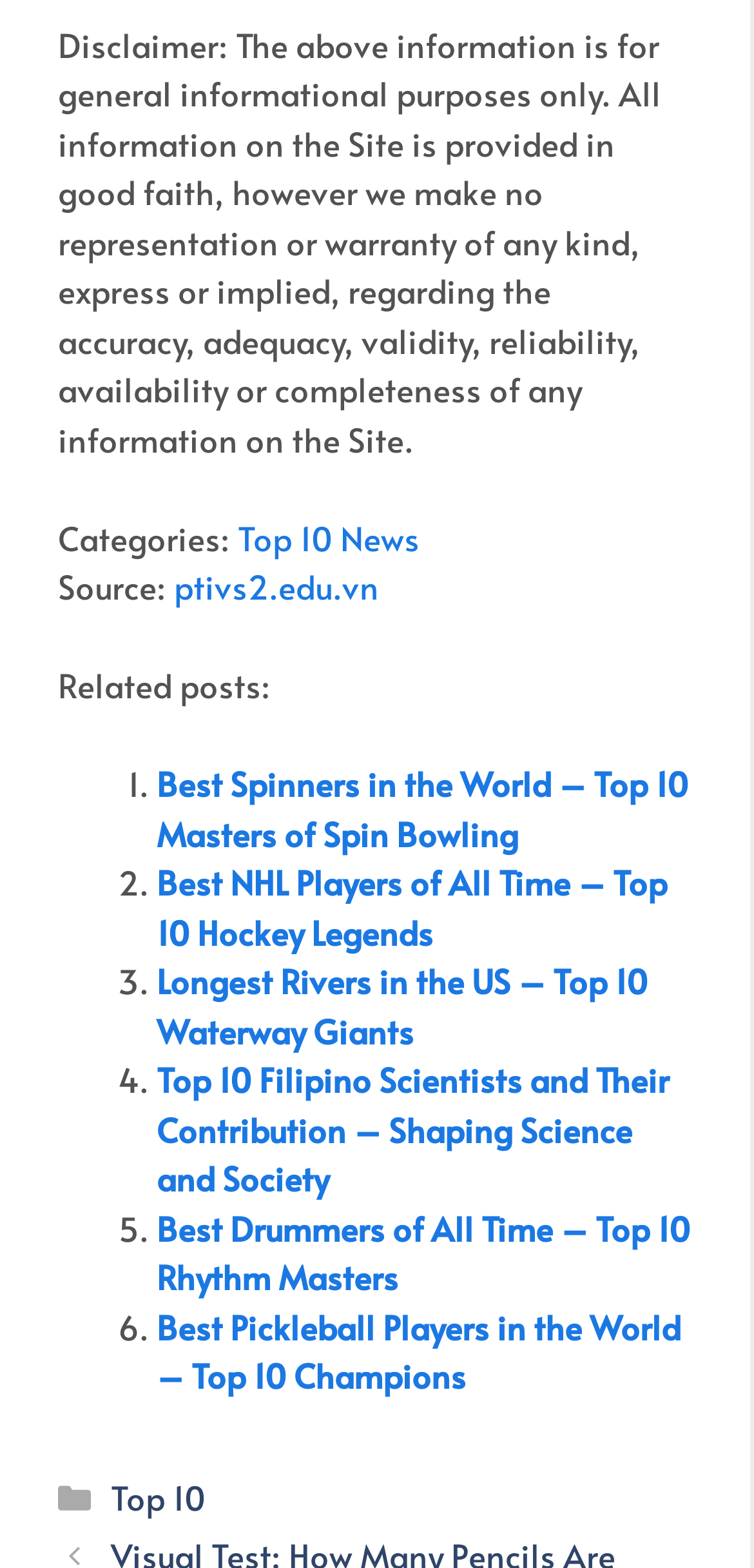Find the bounding box coordinates of the element I should click to carry out the following instruction: "Click on Top 10 News".

[0.315, 0.328, 0.556, 0.357]